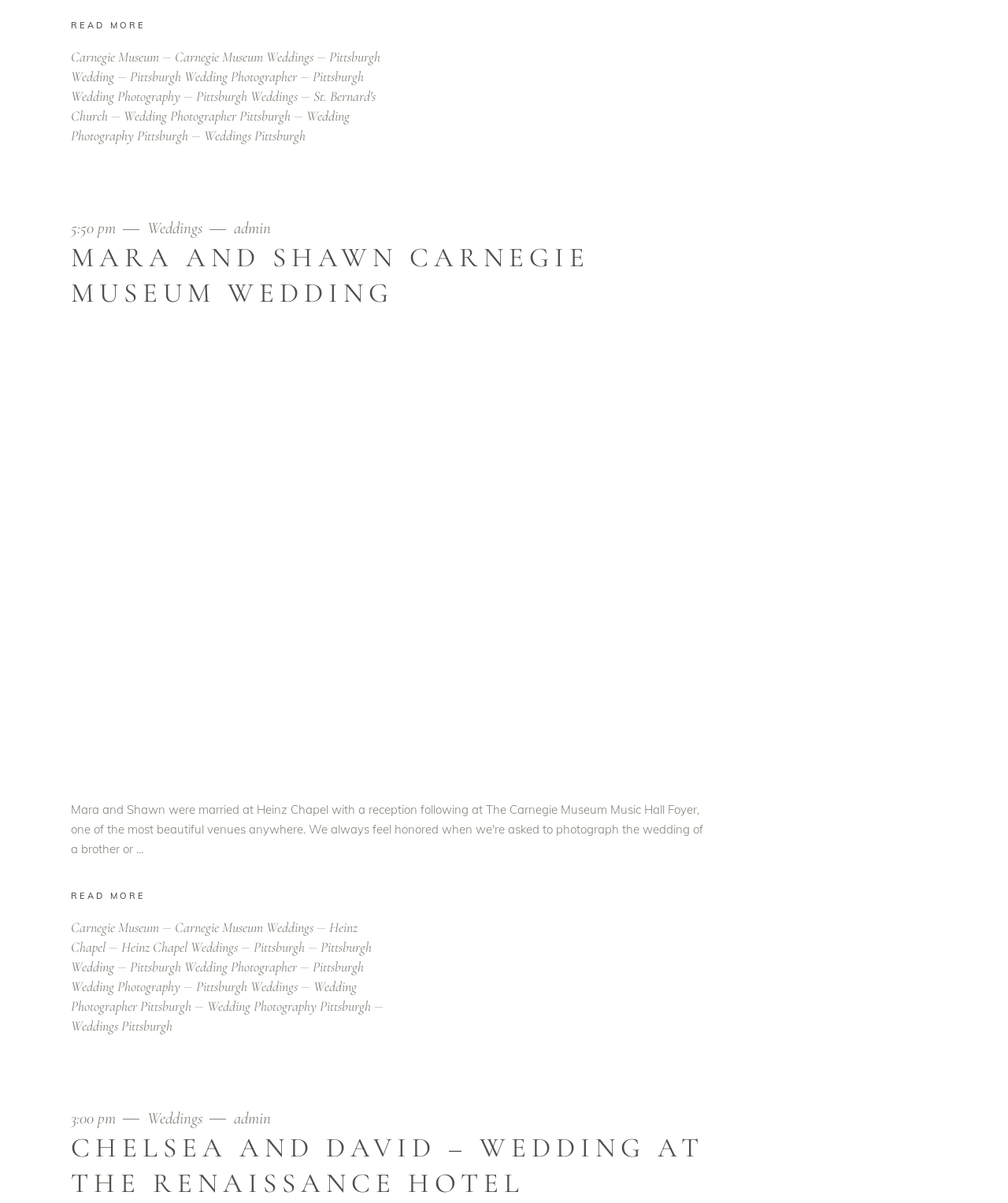Locate the bounding box coordinates for the element described below: "Pittsburgh". The coordinates must be four float values between 0 and 1, formatted as [left, top, right, bottom].

[0.252, 0.78, 0.318, 0.794]